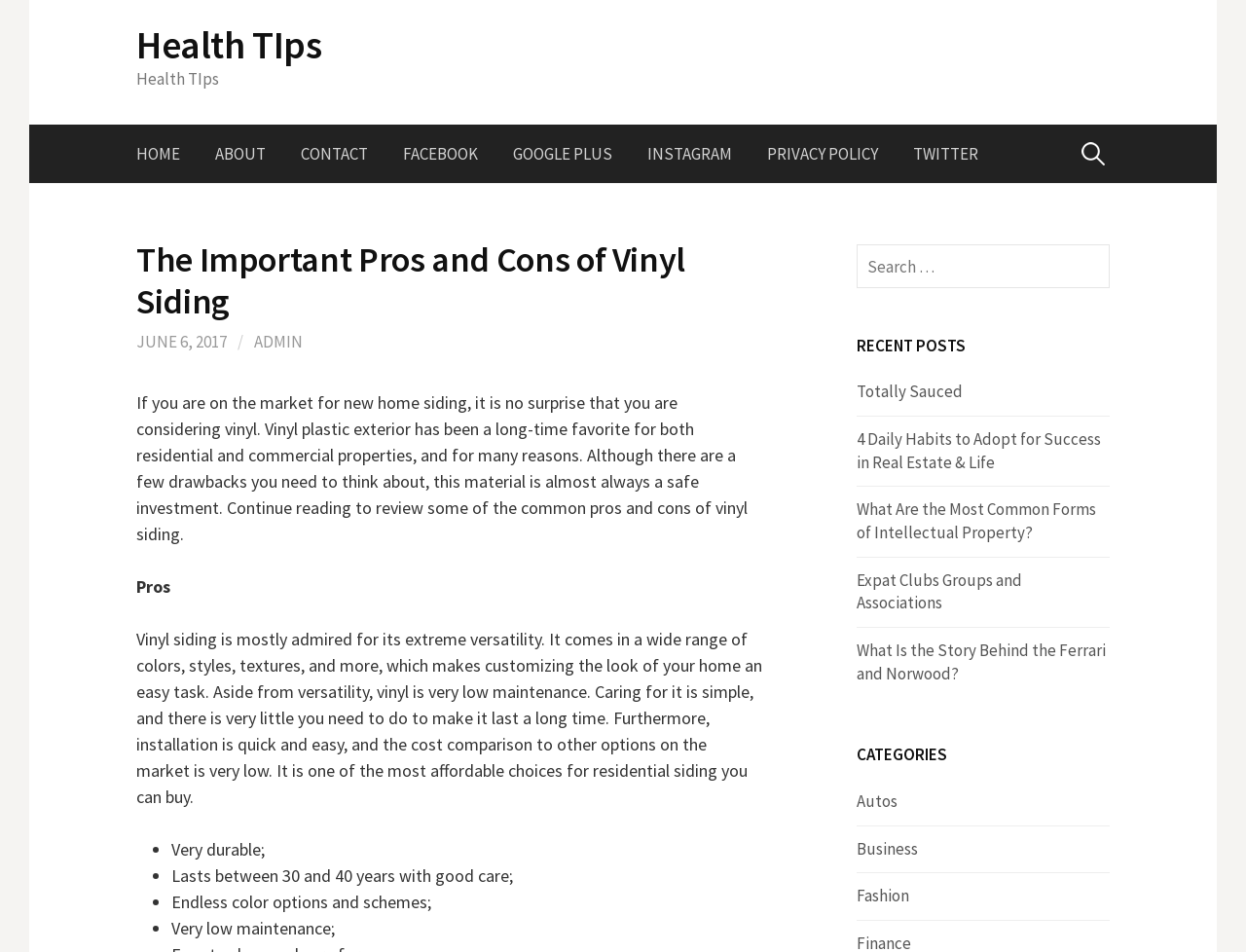Please provide a brief answer to the question using only one word or phrase: 
What is the main topic of this webpage?

Vinyl Siding